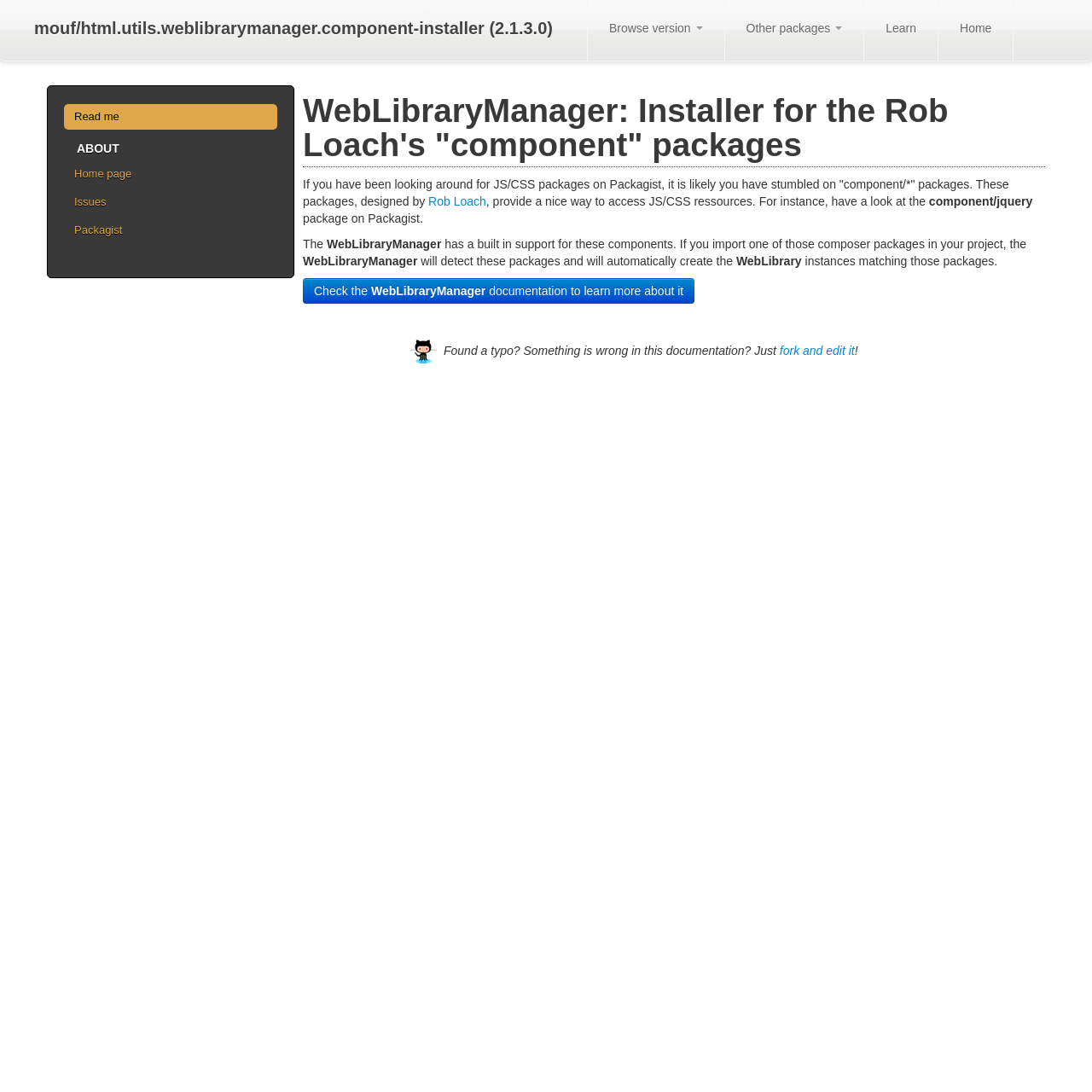Answer succinctly with a single word or phrase:
What is the purpose of WebLibraryManager?

Support for 'component/*' packages